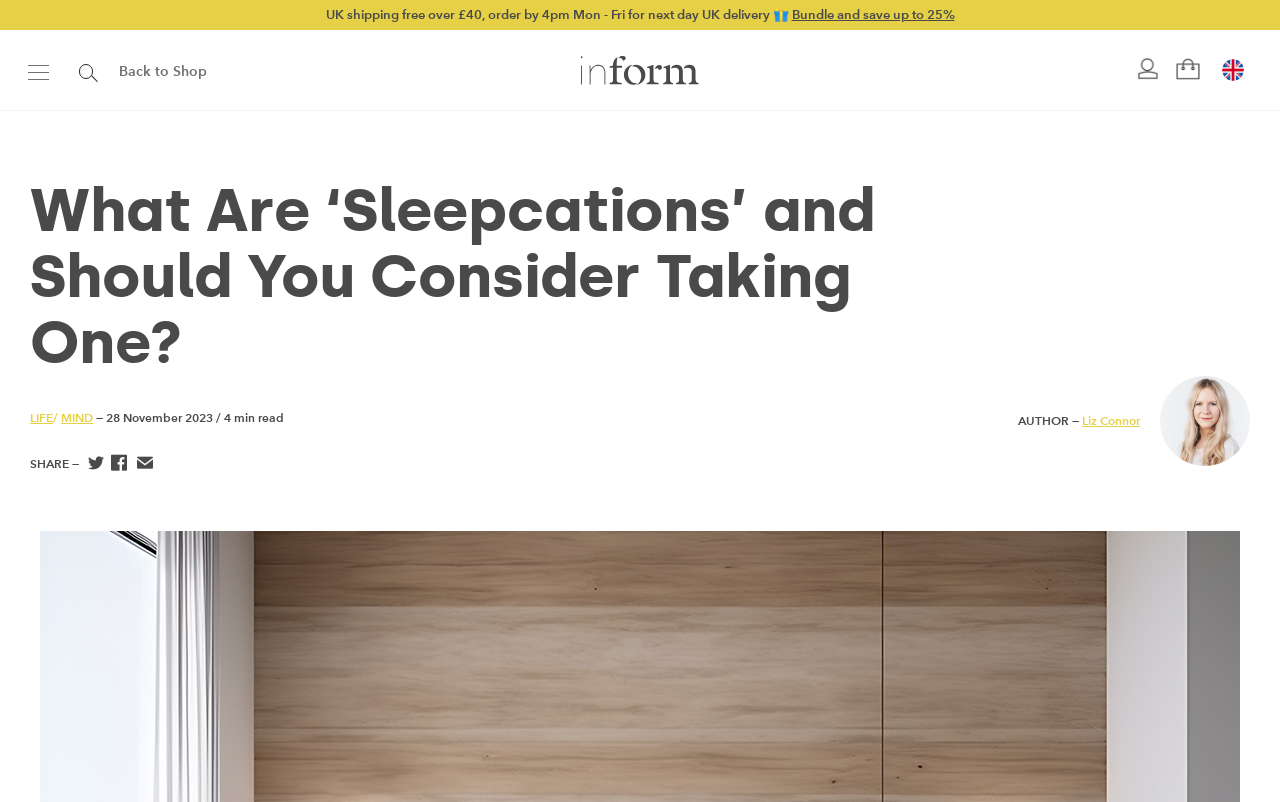Determine the bounding box coordinates for the area you should click to complete the following instruction: "Click on 'Back to Shop'".

[0.085, 0.038, 0.17, 0.137]